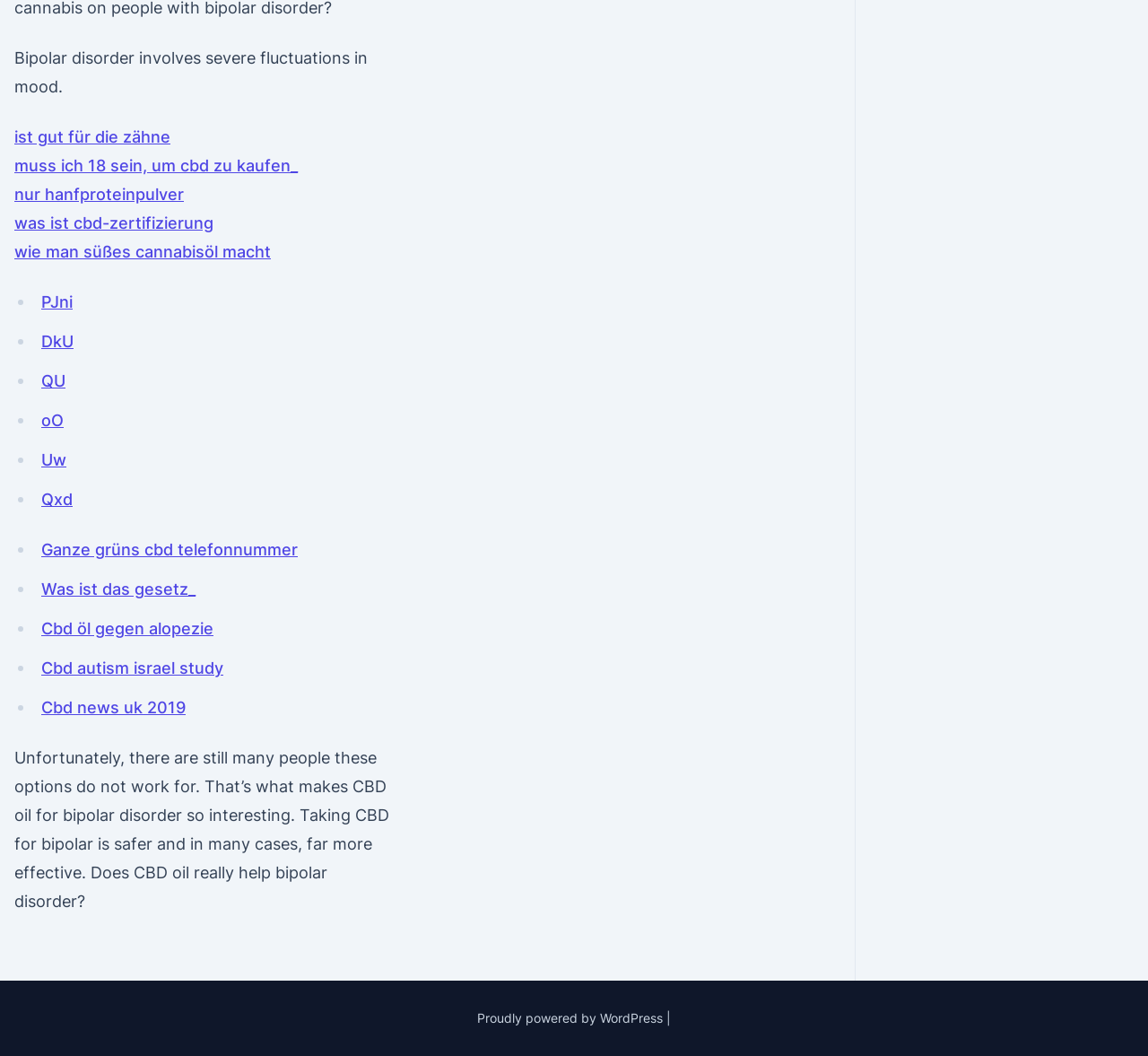Please locate the bounding box coordinates of the region I need to click to follow this instruction: "Learn about 'Cbd autism israel study'".

[0.036, 0.624, 0.195, 0.642]